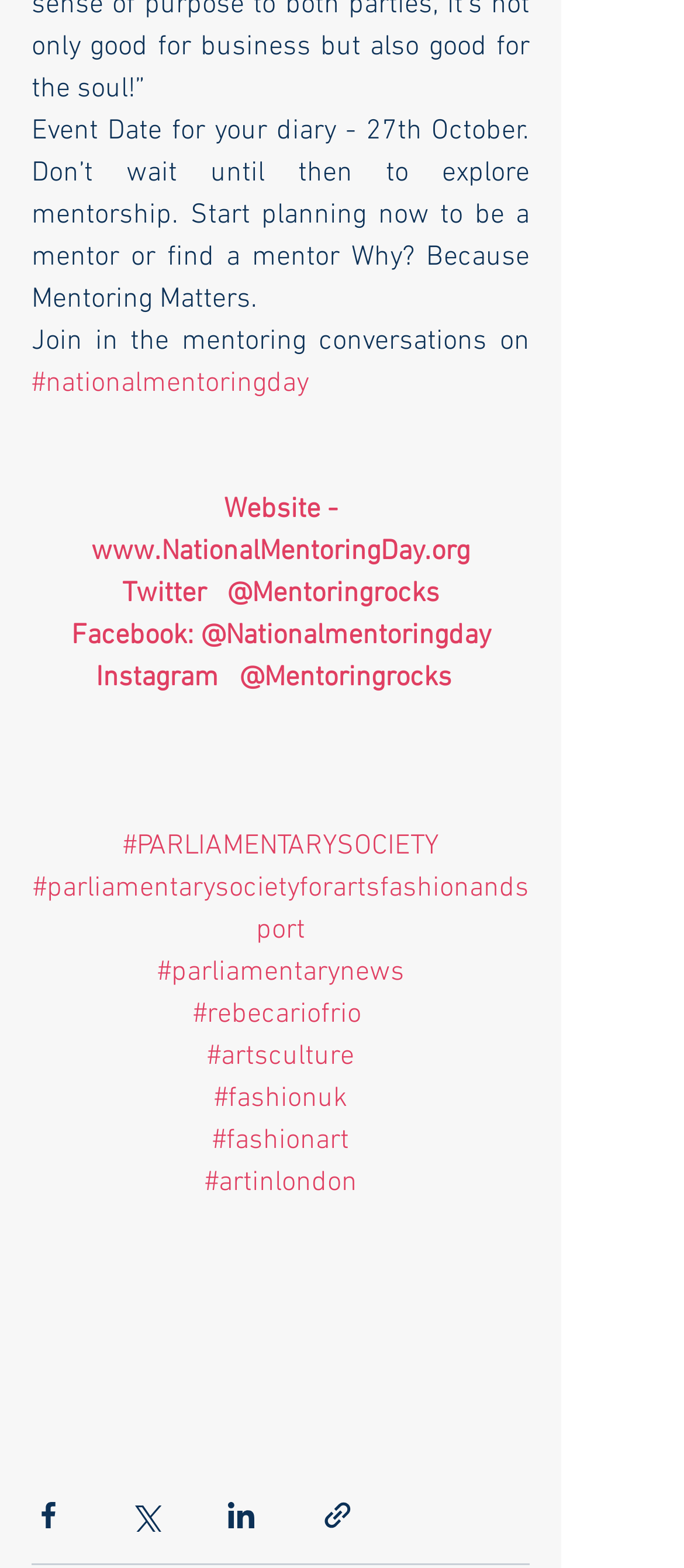What is the hashtag mentioned after 'Join in the mentoring conversations on'?
Provide a comprehensive and detailed answer to the question.

The hashtag is mentioned in the link element immediately after the StaticText element with the text 'Join in the mentoring conversations on'.